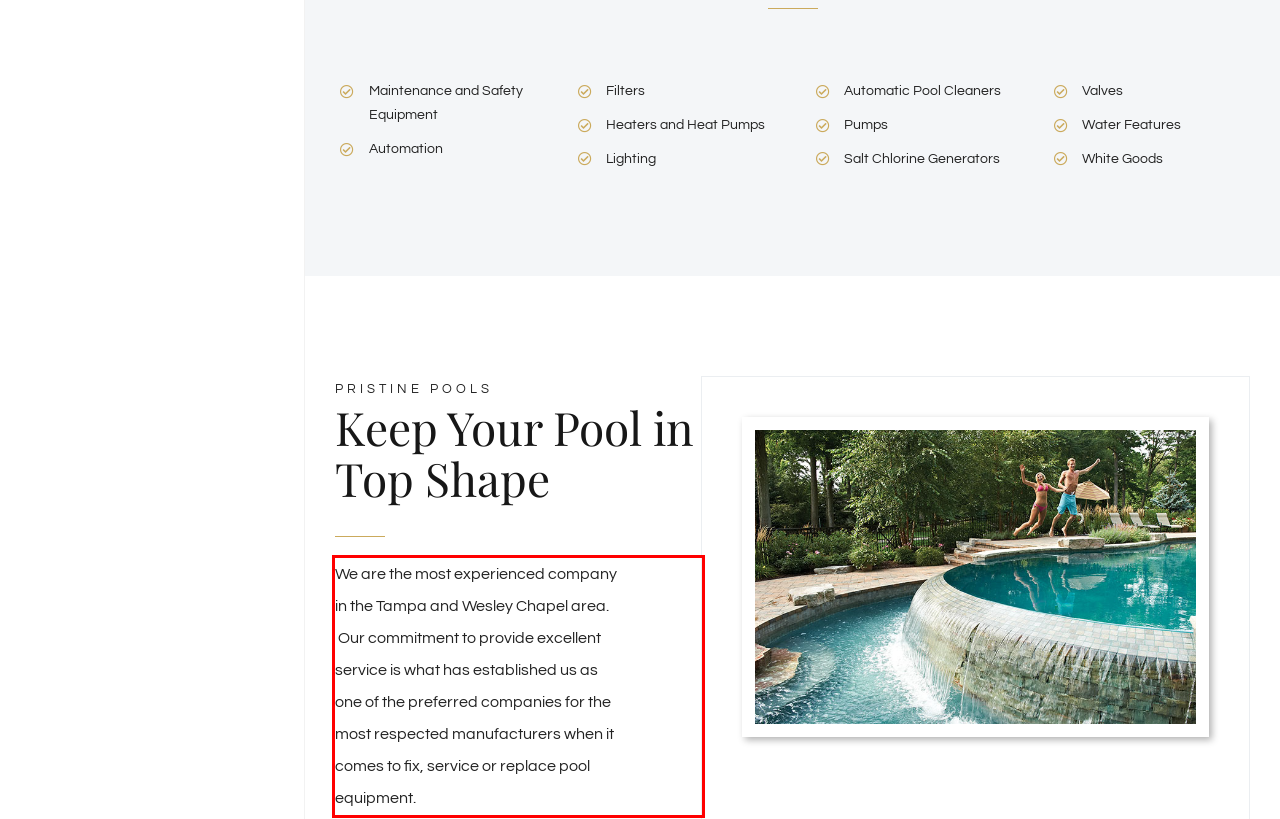Given a screenshot of a webpage with a red bounding box, please identify and retrieve the text inside the red rectangle.

We are the most experienced company in the Tampa and Wesley Chapel area. Our commitment to provide excellent service is what has established us as one of the preferred companies for the most respected manufacturers when it comes to fix, service or replace pool equipment.